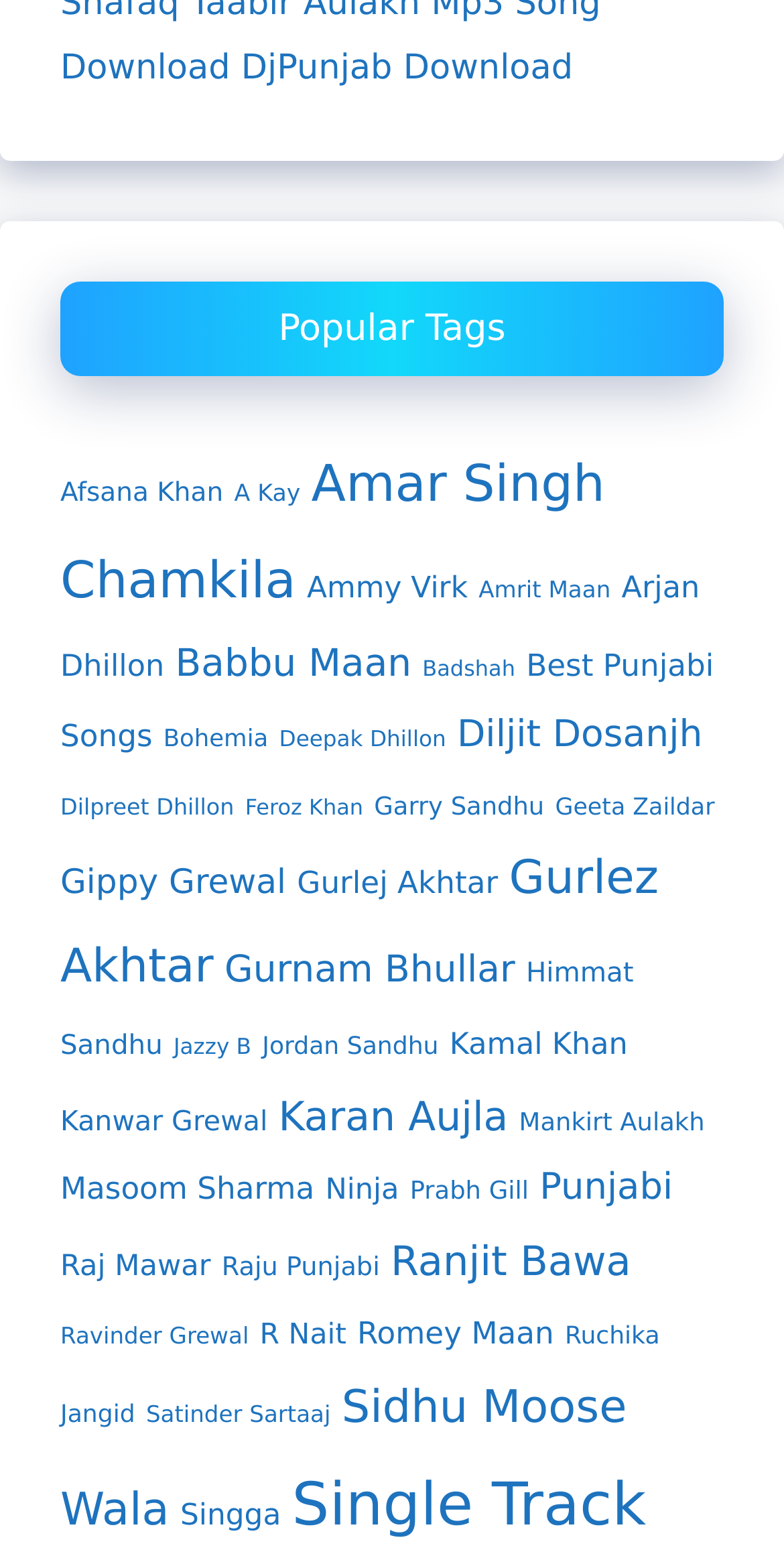Identify the bounding box coordinates of the part that should be clicked to carry out this instruction: "Explore Sidhu Moose Wala".

[0.077, 0.888, 0.799, 0.988]